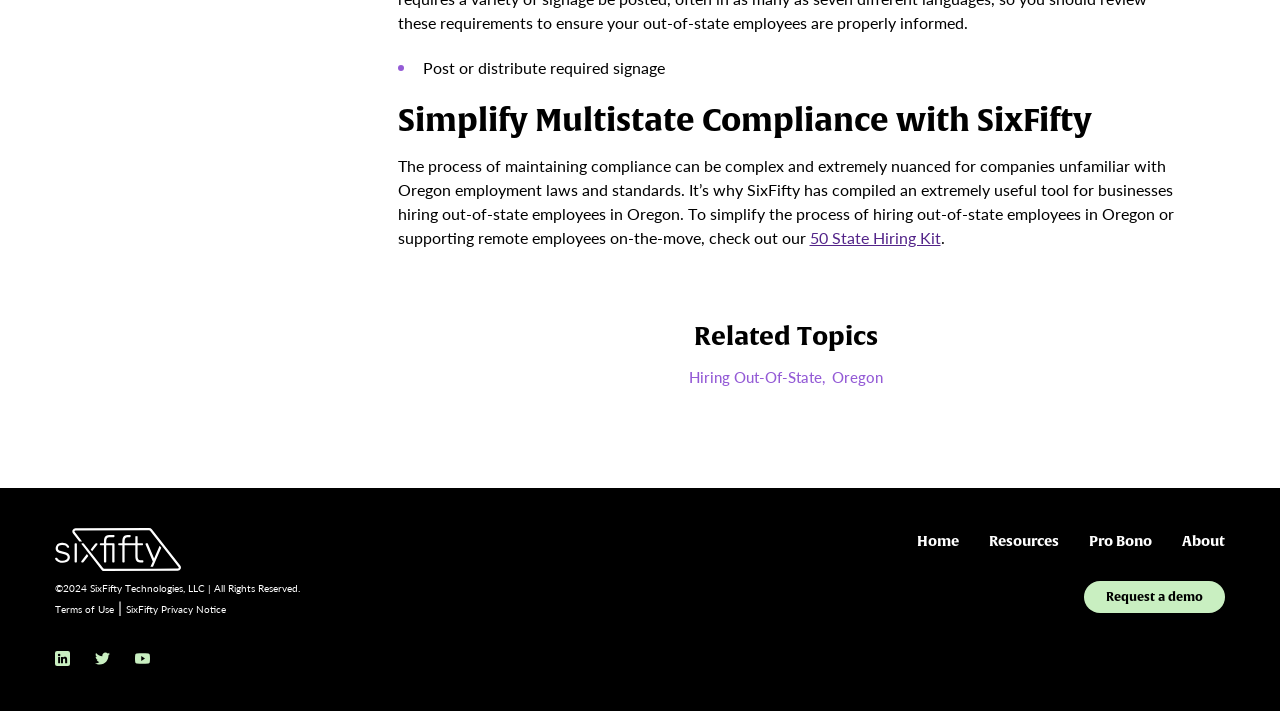Give a one-word or one-phrase response to the question: 
How many links are present at the bottom of the page?

7